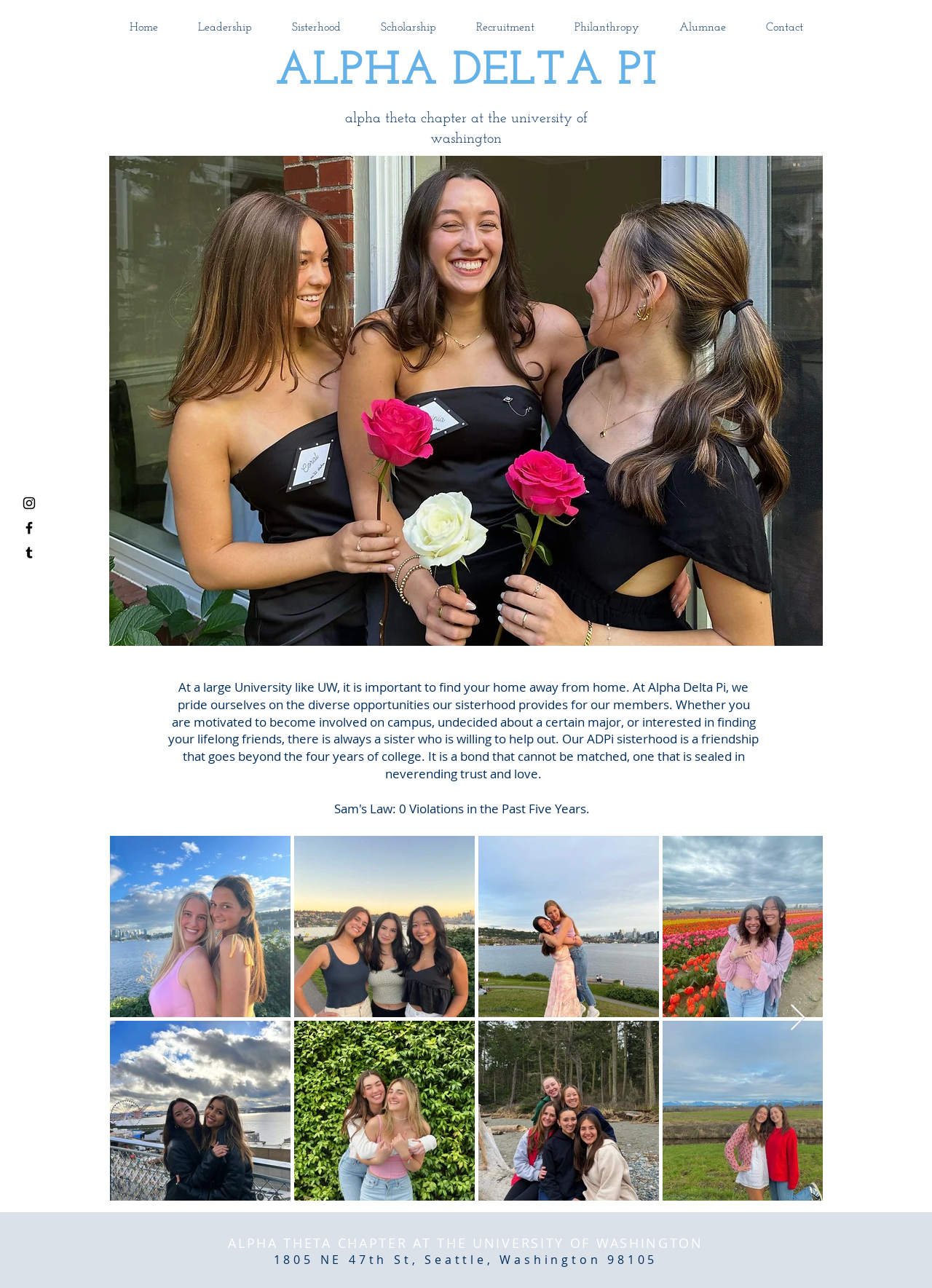Could you find the bounding box coordinates of the clickable area to complete this instruction: "Click the image button with 0EBF9683-E37C-4E7E-B267-96DCEF5F6B47.jpeg"?

[0.512, 0.649, 0.706, 0.789]